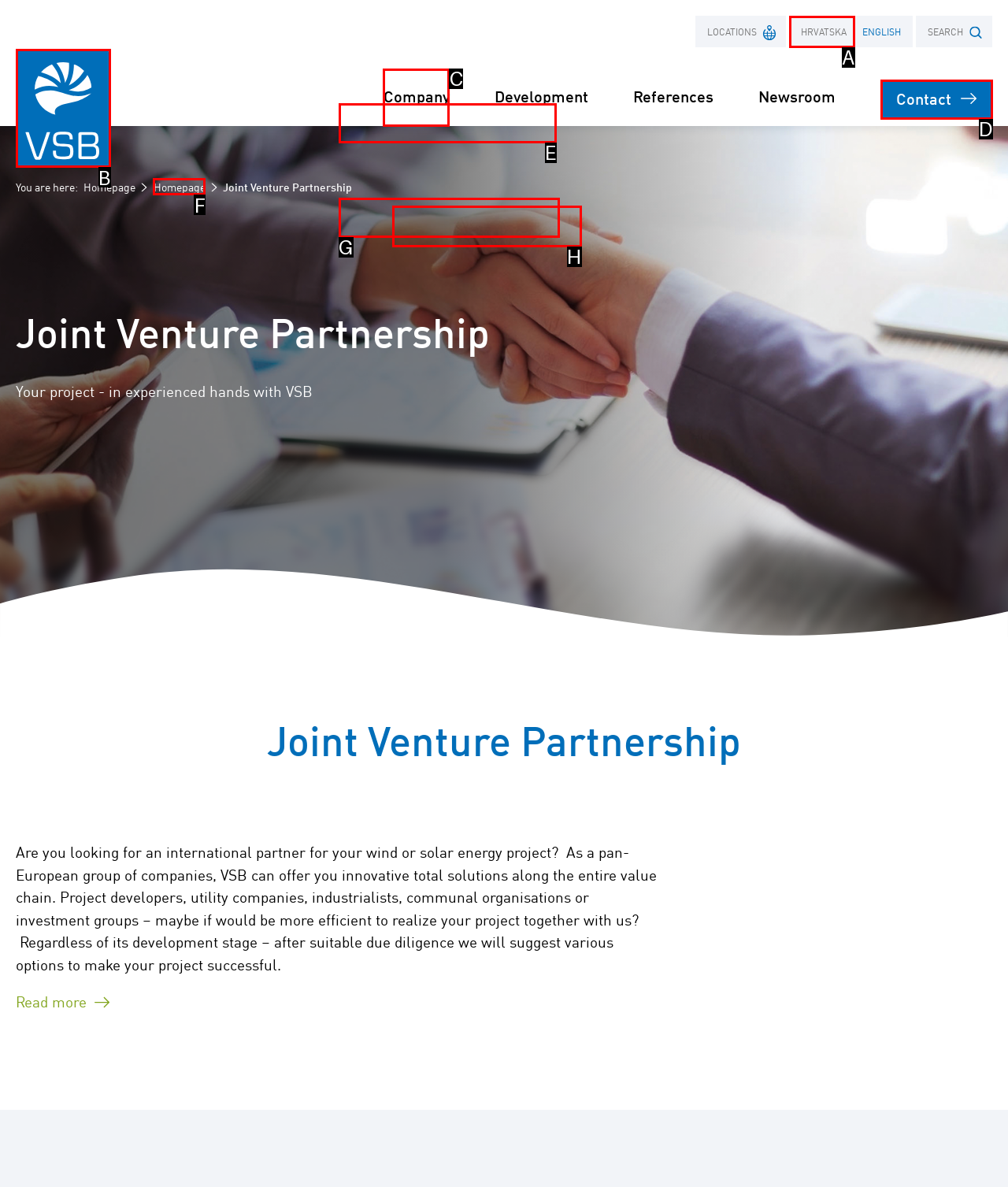Pick the option that corresponds to: title="Back to homepage"
Provide the letter of the correct choice.

B